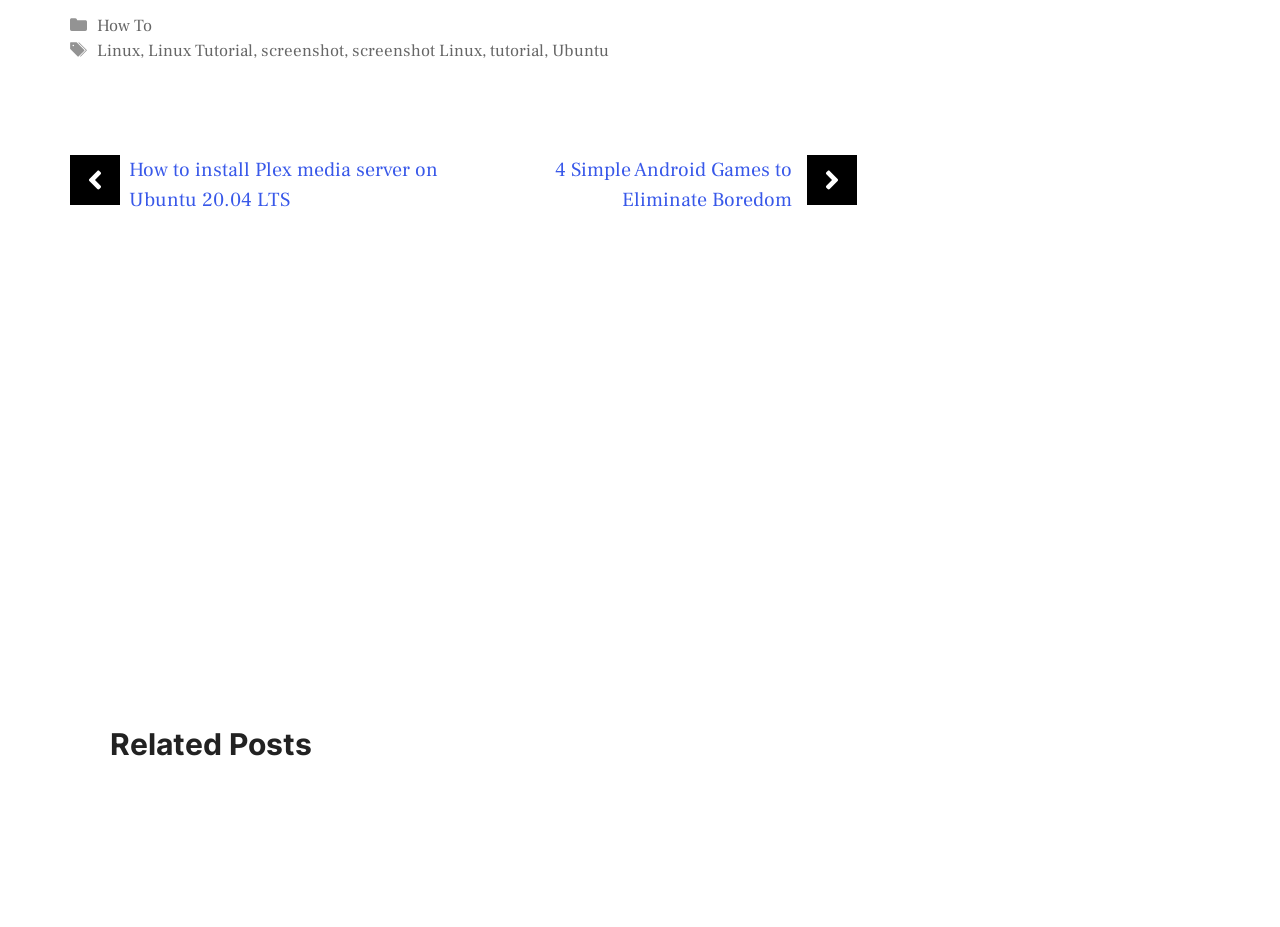Please mark the clickable region by giving the bounding box coordinates needed to complete this instruction: "Read 'How to install Plex media server on Ubuntu 20.04 LTS'".

[0.1, 0.169, 0.342, 0.229]